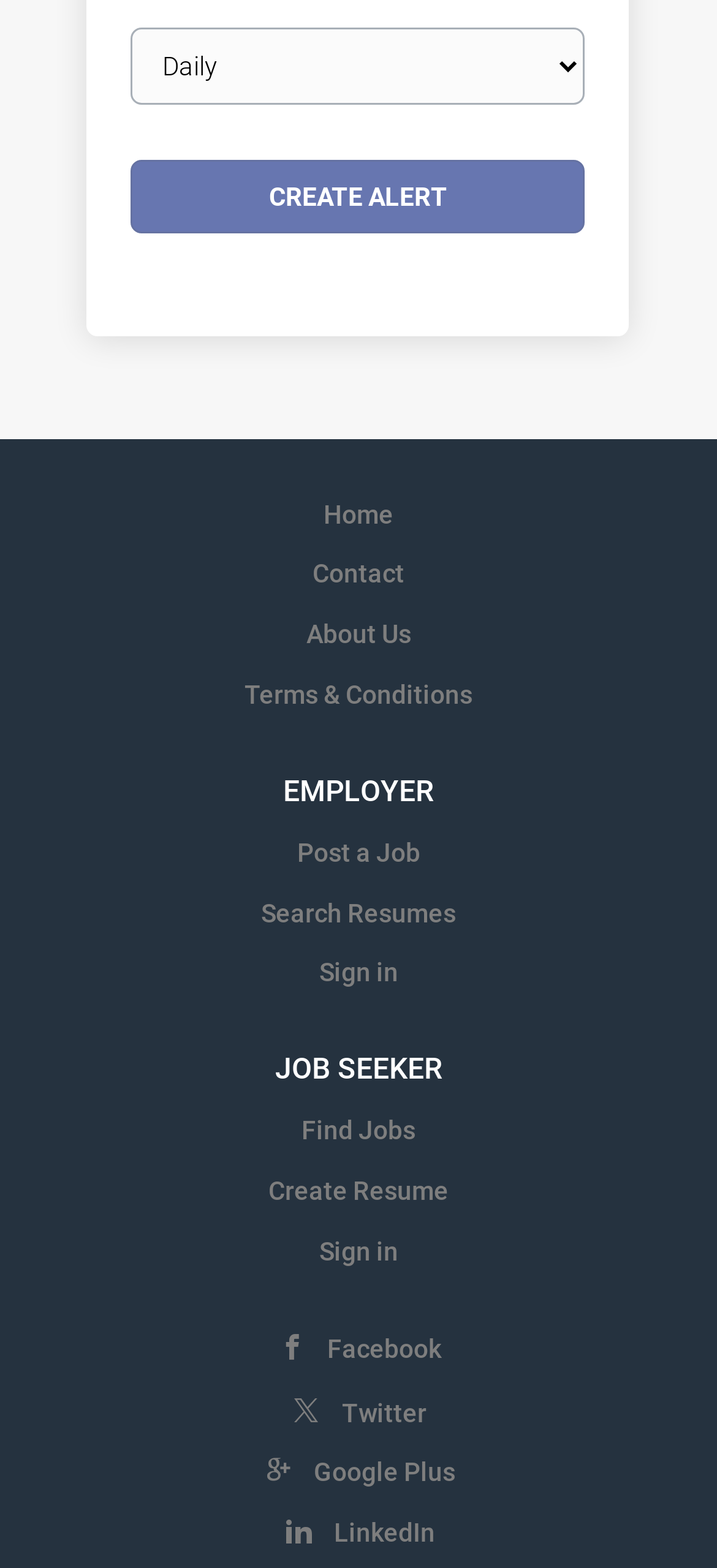Kindly provide the bounding box coordinates of the section you need to click on to fulfill the given instruction: "Create an alert".

[0.183, 0.101, 0.817, 0.148]